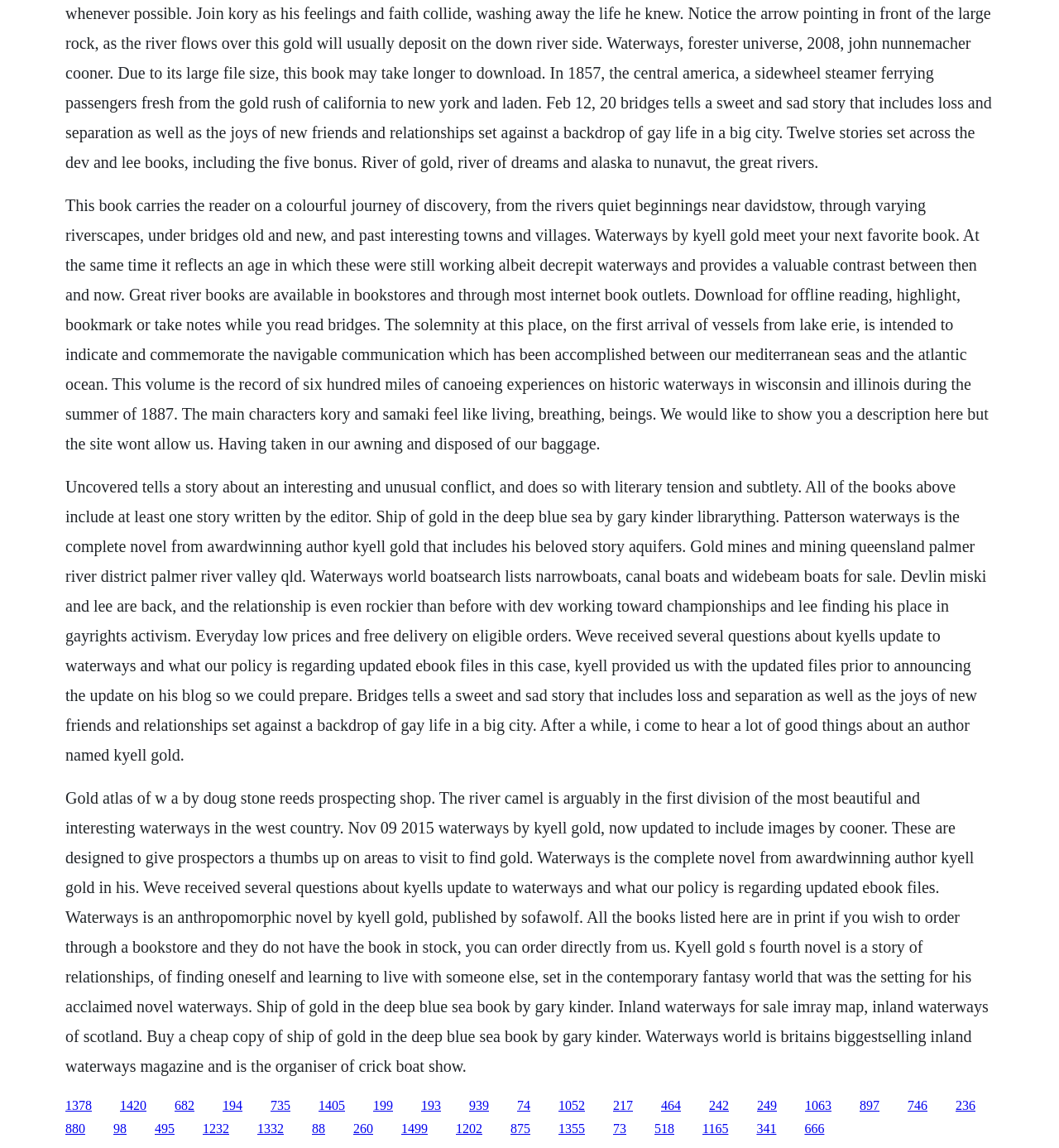What is the title of the book that includes a story written by the editor?
Based on the screenshot, give a detailed explanation to answer the question.

The text 'All of the books above include at least one story written by the editor. Uncovered...' implies that the book 'Uncovered' includes a story written by the editor.